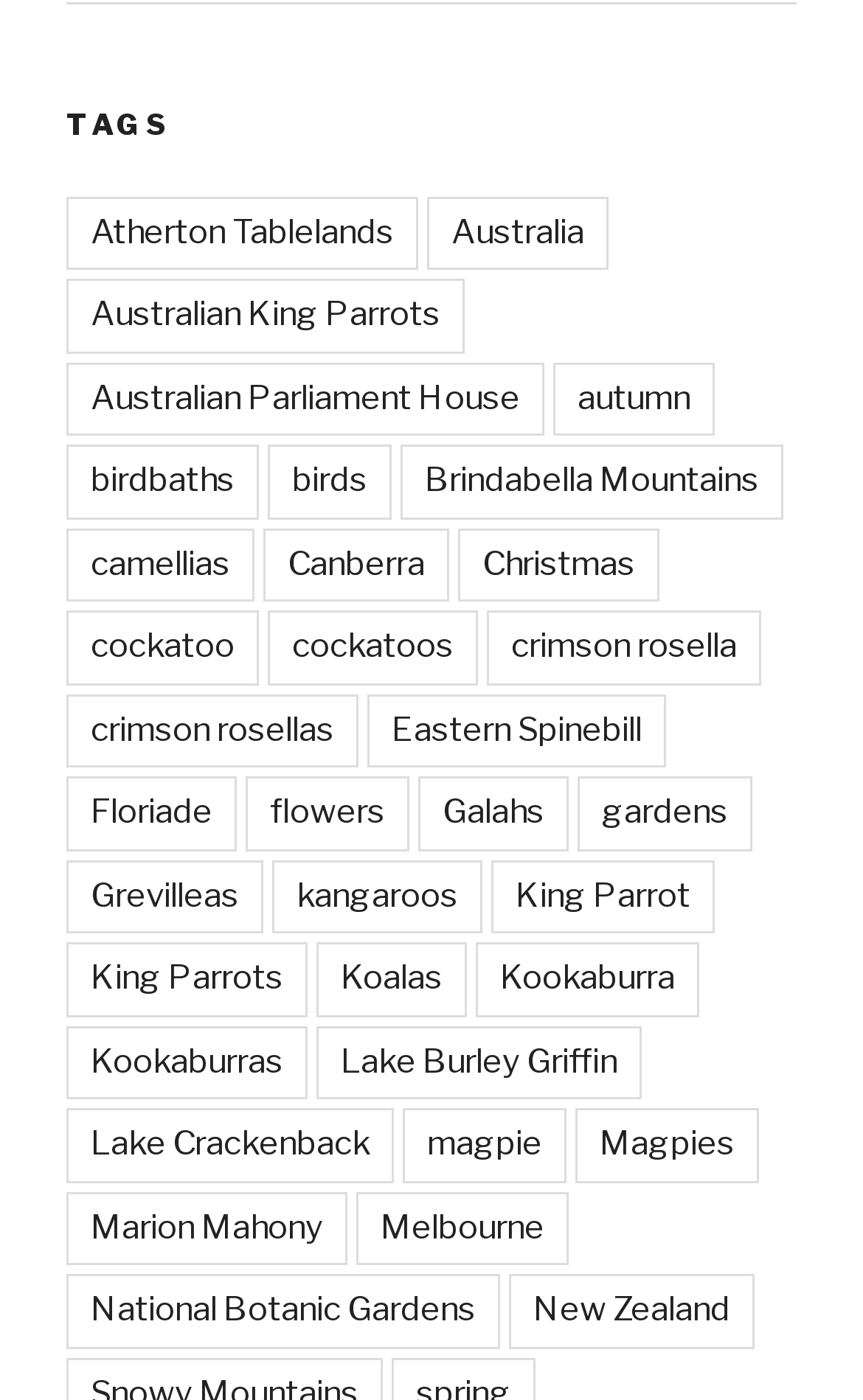What is the second tag listed?
Based on the image, answer the question with a single word or brief phrase.

Australia